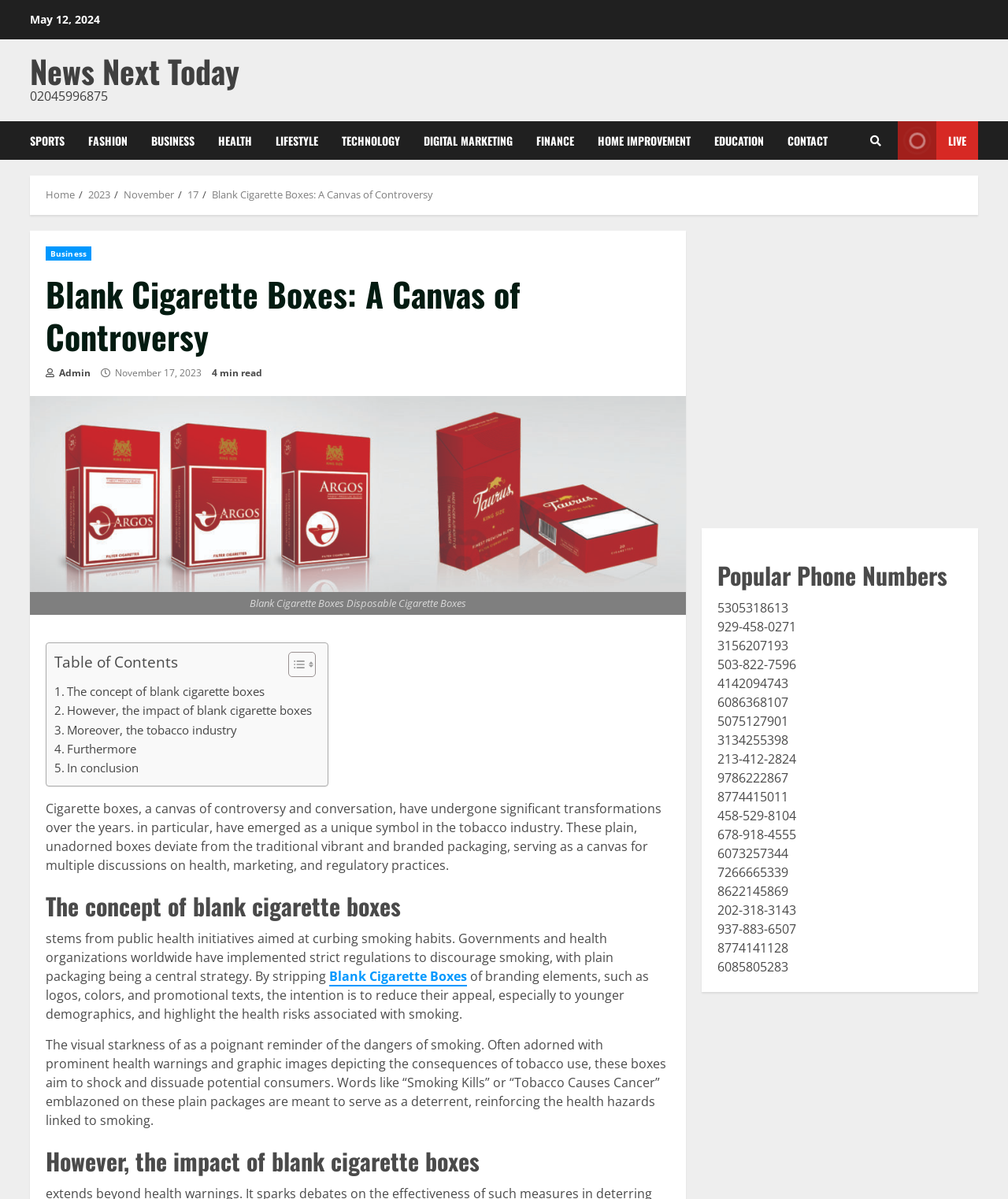How many links are in the navigation menu?
Provide a thorough and detailed answer to the question.

In the navigation menu, there are 8 links: 'Home', '2023', 'November', '17', 'Blank Cigarette Boxes: A Canvas of Controversy', 'SPORTS', 'FASHION', and 'BUSINESS'.